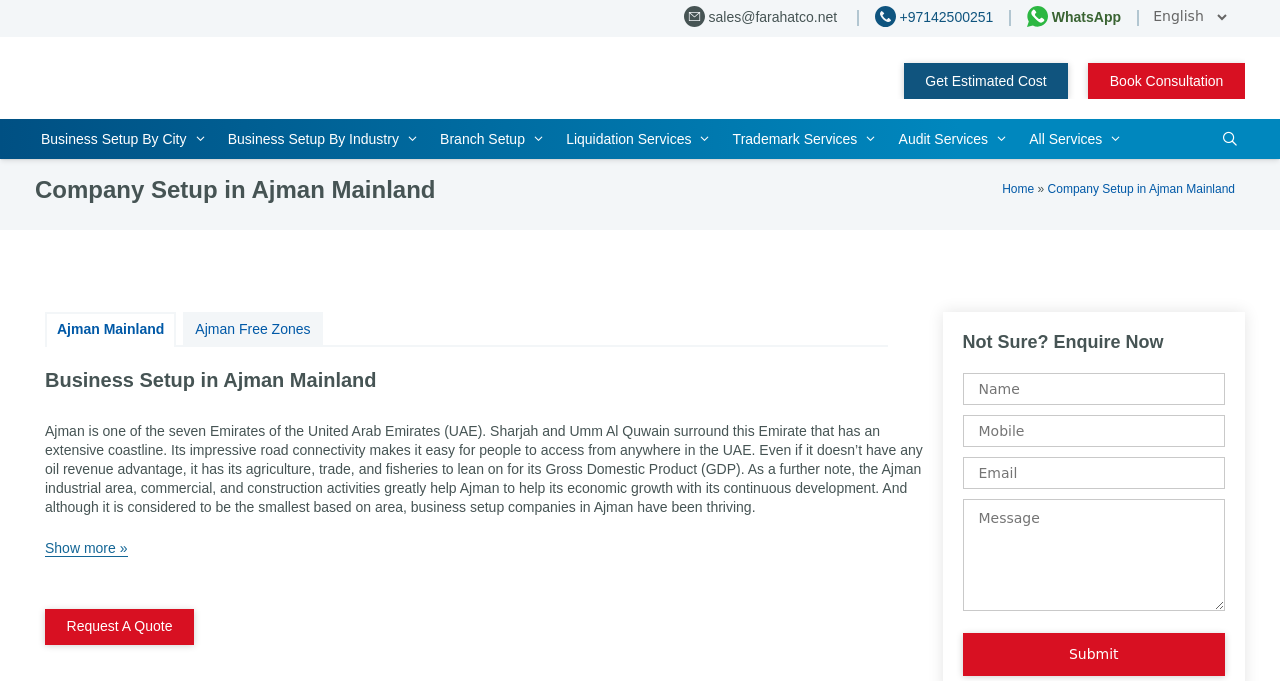For the given element description Ajman Free Zones, determine the bounding box coordinates of the UI element. The coordinates should follow the format (top-left x, top-left y, bottom-right x, bottom-right y) and be within the range of 0 to 1.

[0.153, 0.471, 0.243, 0.495]